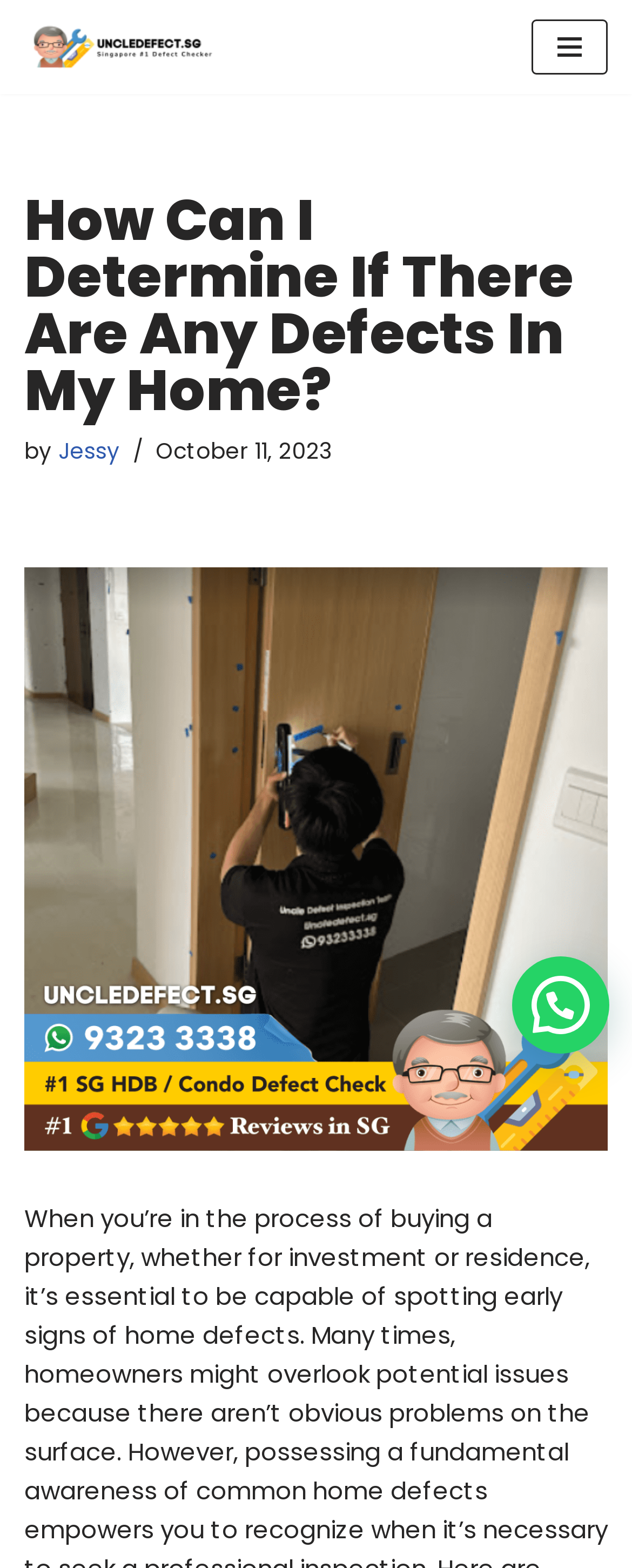What is the name of the website?
Based on the visual, give a brief answer using one word or a short phrase.

UncleDefect.SG